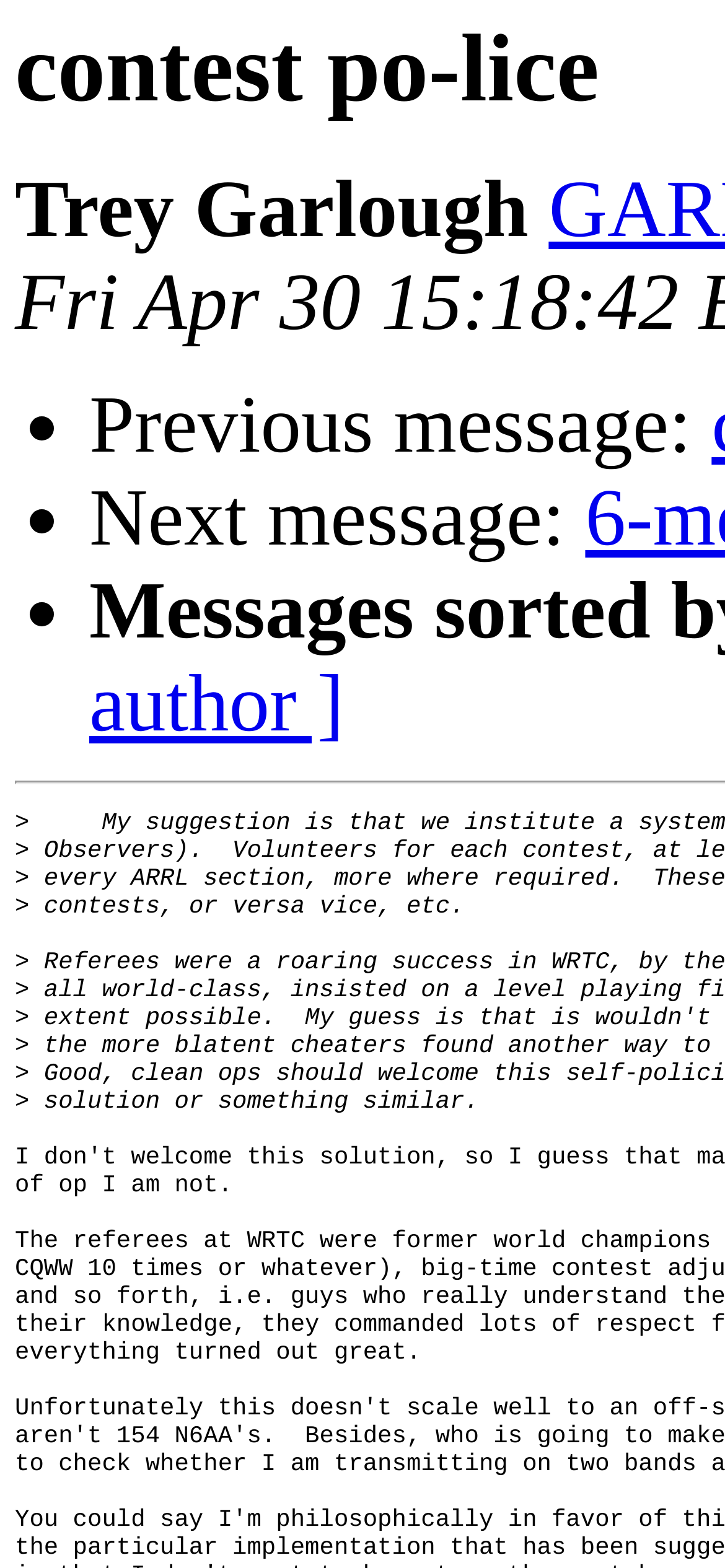Provide an in-depth caption for the webpage.

The webpage appears to be a discussion forum or a messaging platform, with a focus on a contest or police-related topic. At the top, there is a header with the name "Trey Garlough". Below the header, there are three bullet points, each with a brief description: "Previous message:", "Next message:", and another unspecified message. 

To the right of the bullet points, there is a series of greater-than symbols (>), which may indicate a thread or a response to a previous message. Below these symbols, there are two paragraphs of text. The first paragraph discusses contests and their relationships, while the second paragraph mentions a solution or something similar. The text is arranged in a hierarchical structure, suggesting a conversation or a discussion thread.